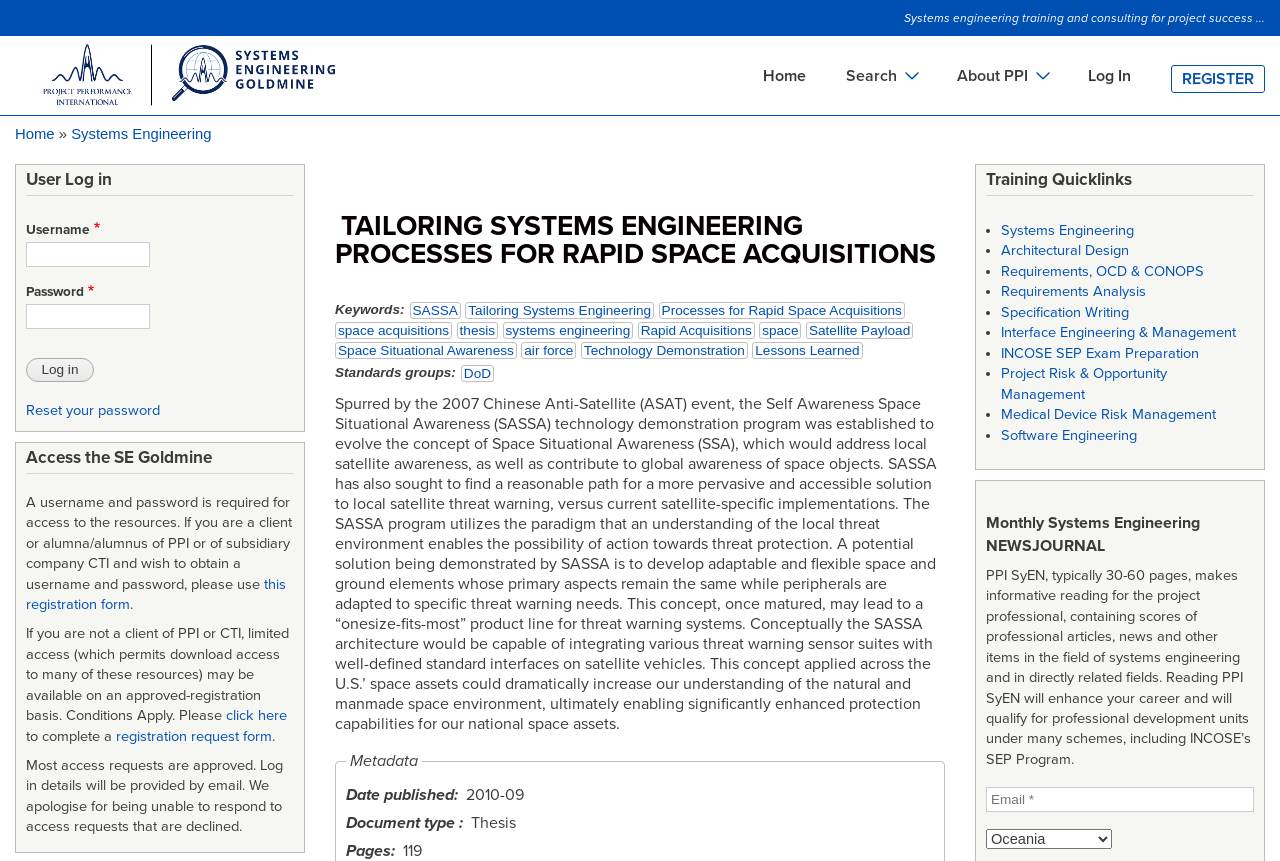Please specify the bounding box coordinates of the clickable region necessary for completing the following instruction: "View the 'Systems Engineering' training quicklink". The coordinates must consist of four float numbers between 0 and 1, i.e., [left, top, right, bottom].

[0.782, 0.258, 0.886, 0.277]